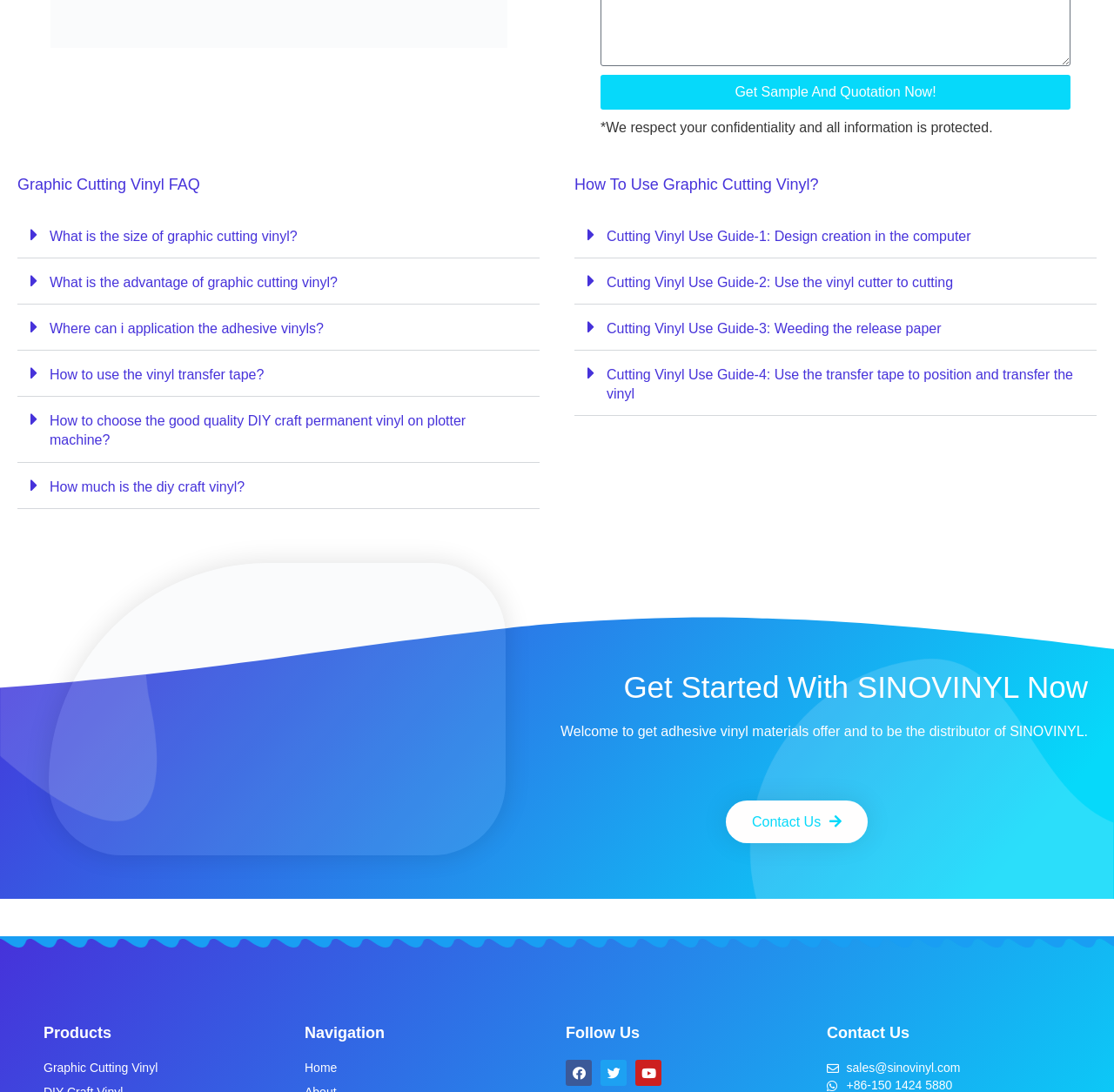Refer to the image and provide an in-depth answer to the question:
How many FAQs are listed under 'Graphic Cutting Vinyl FAQ'?

Under the heading 'Graphic Cutting Vinyl FAQ', there are five buttons that expand to reveal answers to frequently asked questions about graphic cutting vinyl. These questions include 'What is the size of graphic cutting vinyl?', 'What is the advantage of graphic cutting vinyl?', 'Where can I apply the adhesive vinyls?', 'How to use the vinyl transfer tape?', and 'How to choose the good quality DIY craft permanent vinyl on plotter machine?'.